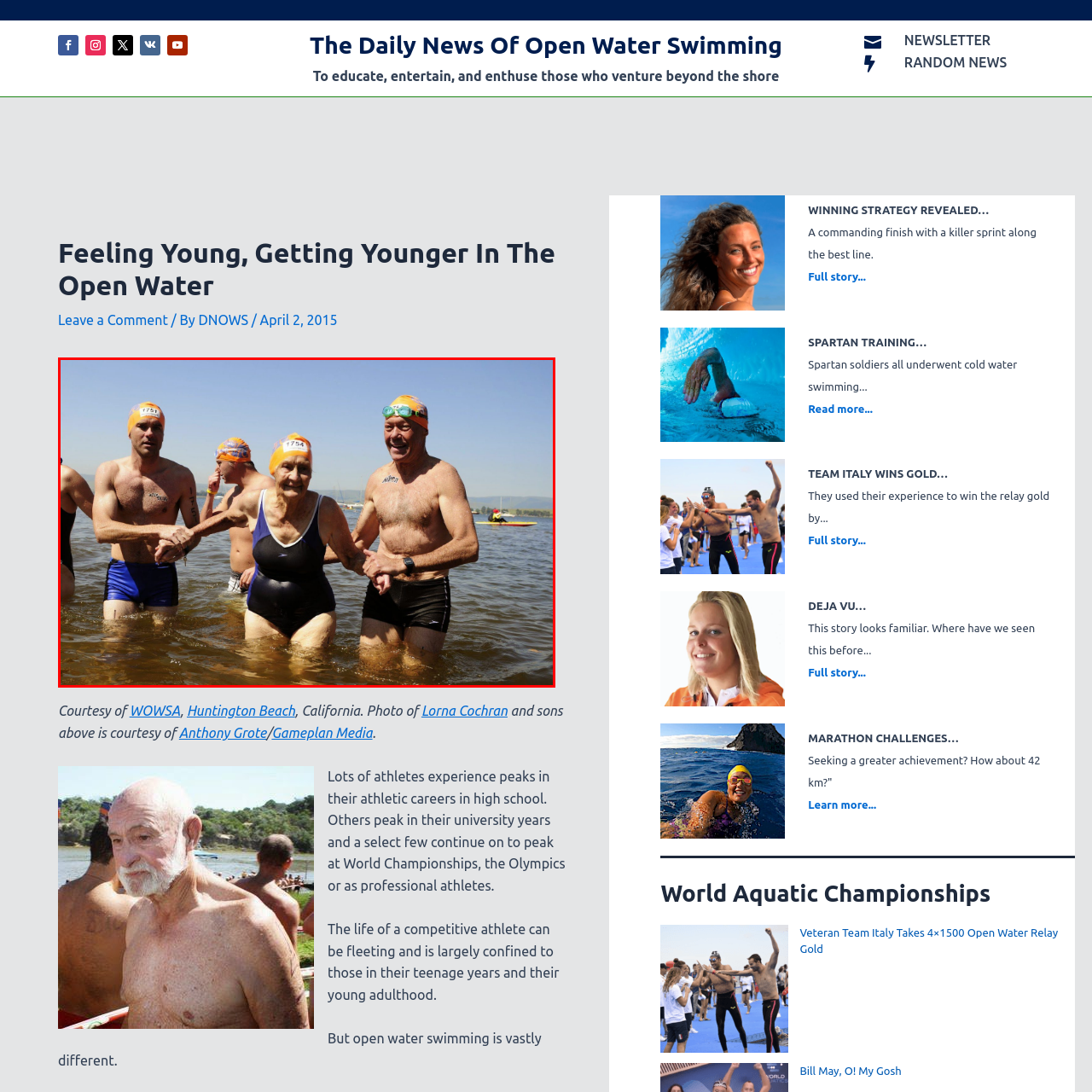What is the atmosphere of the scene?
Inspect the highlighted part of the image and provide a single word or phrase as your answer.

Lively